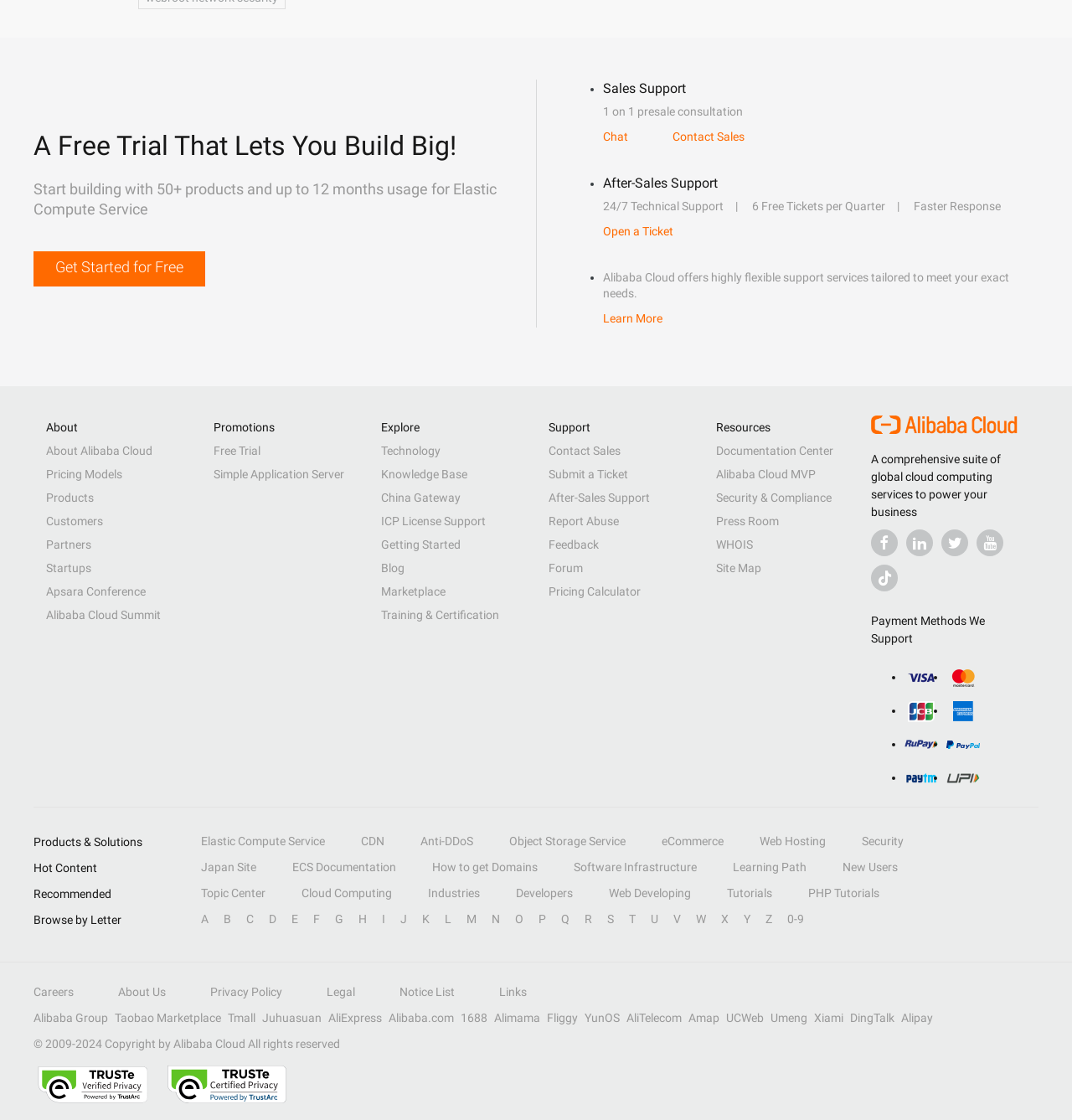Please determine the bounding box coordinates for the element that should be clicked to follow these instructions: "Open a ticket for technical support".

[0.562, 0.2, 0.628, 0.212]